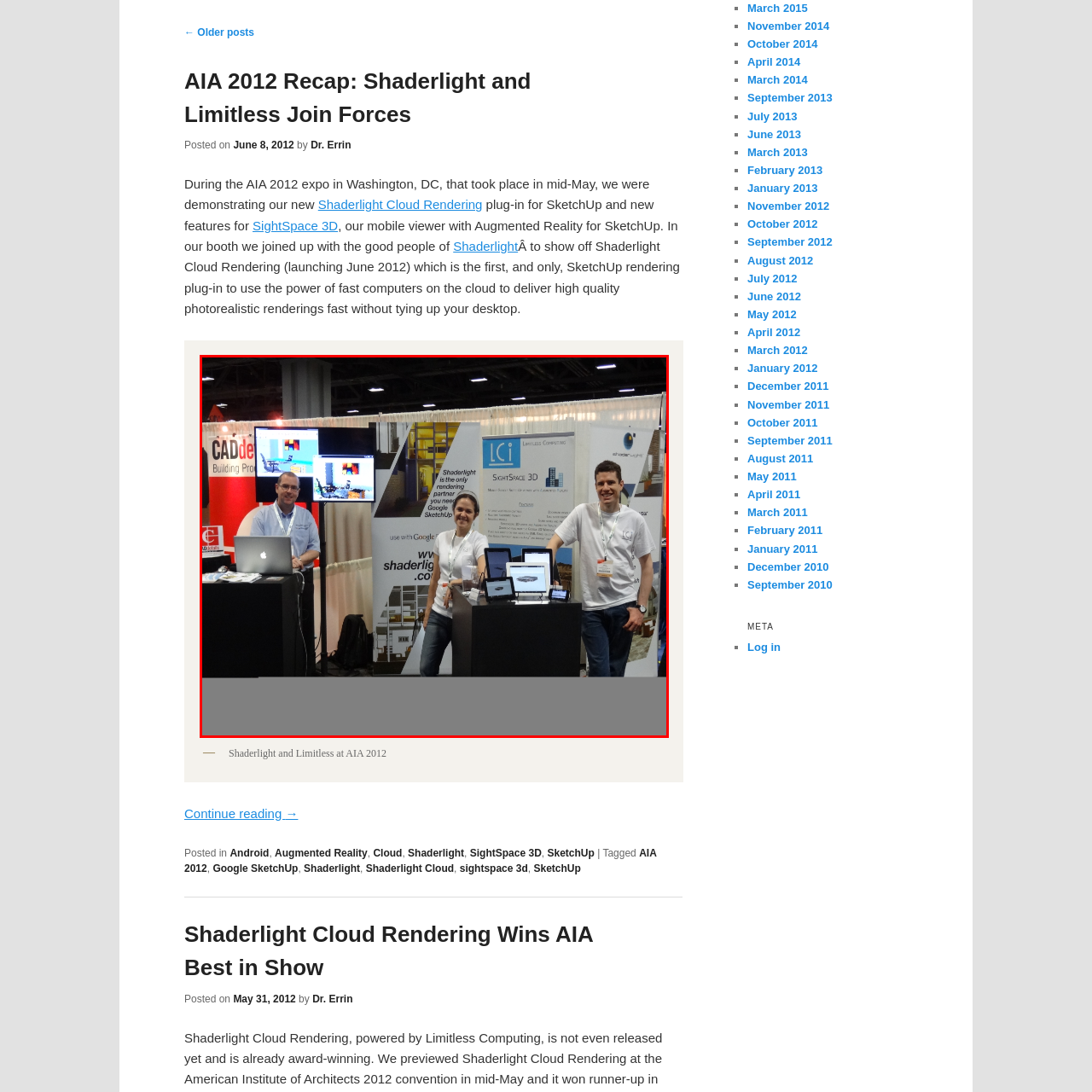How many individuals are standing in front of the backdrop?
Analyze the image marked by the red bounding box and respond with an in-depth answer considering the visual clues.

The image features a vibrant convention booth showcasing Shaderlight and Limitless Computing's collaboration, and three individuals, engaged and ready to interact with attendees, stand in front of a well-designed backdrop.